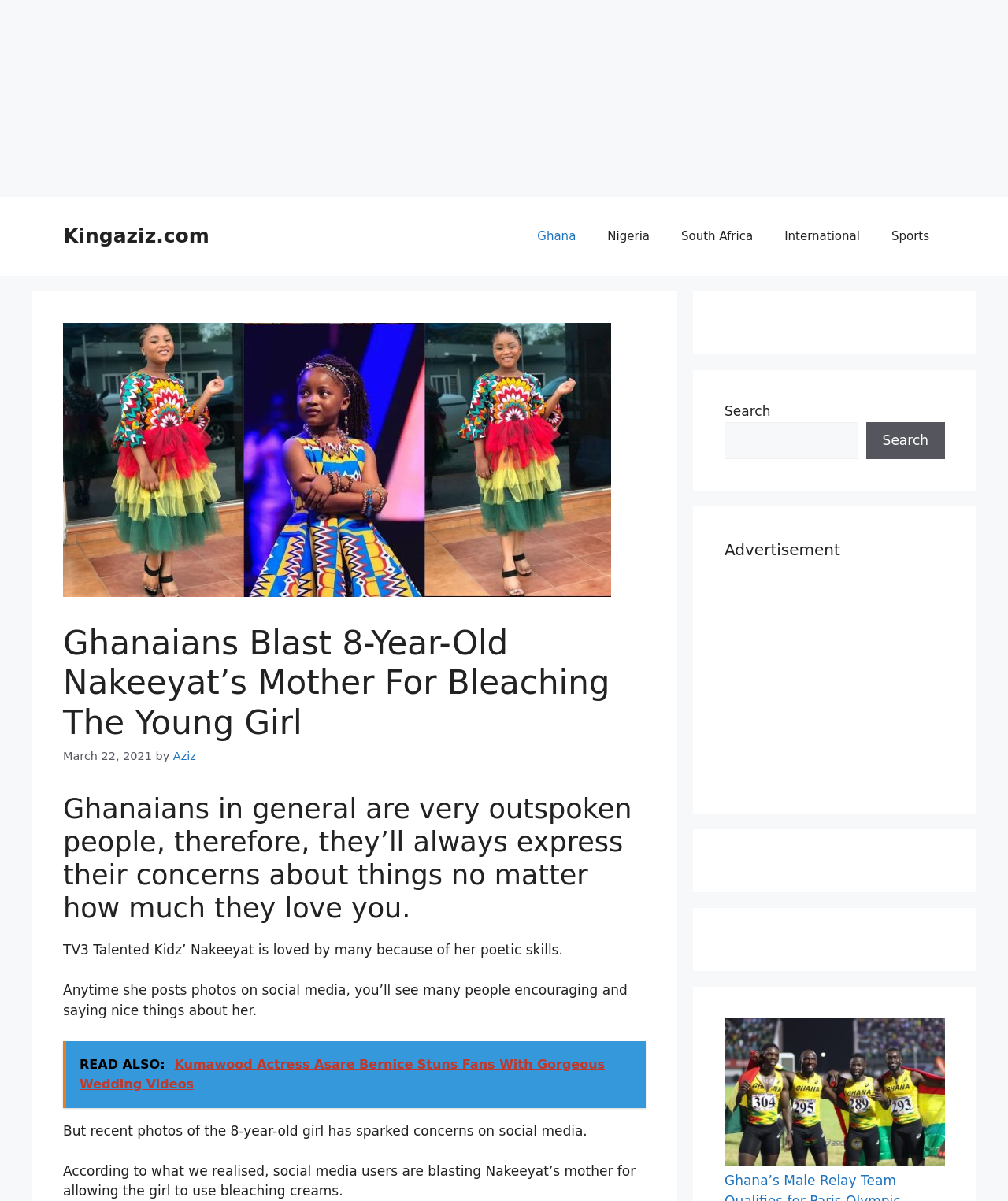Please determine the bounding box coordinates of the clickable area required to carry out the following instruction: "Check the news about Kumawood Actress Asare Bernice". The coordinates must be four float numbers between 0 and 1, represented as [left, top, right, bottom].

[0.062, 0.867, 0.641, 0.922]